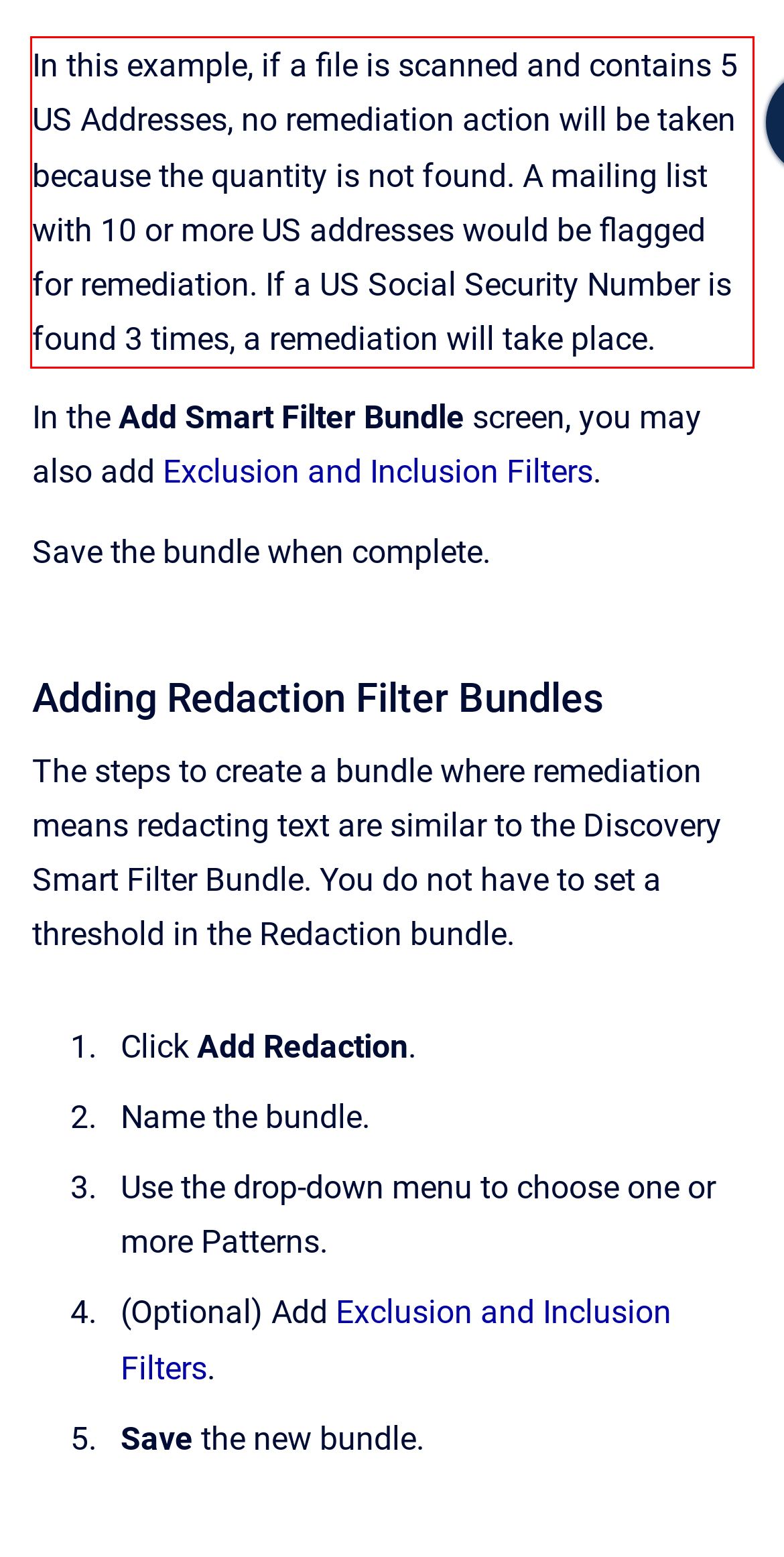View the screenshot of the webpage and identify the UI element surrounded by a red bounding box. Extract the text contained within this red bounding box.

In this example, if a file is scanned and contains 5 US Addresses, no remediation action will be taken because the quantity is not found. A mailing list with 10 or more US addresses would be flagged for remediation. If a US Social Security Number is found 3 times, a remediation will take place.